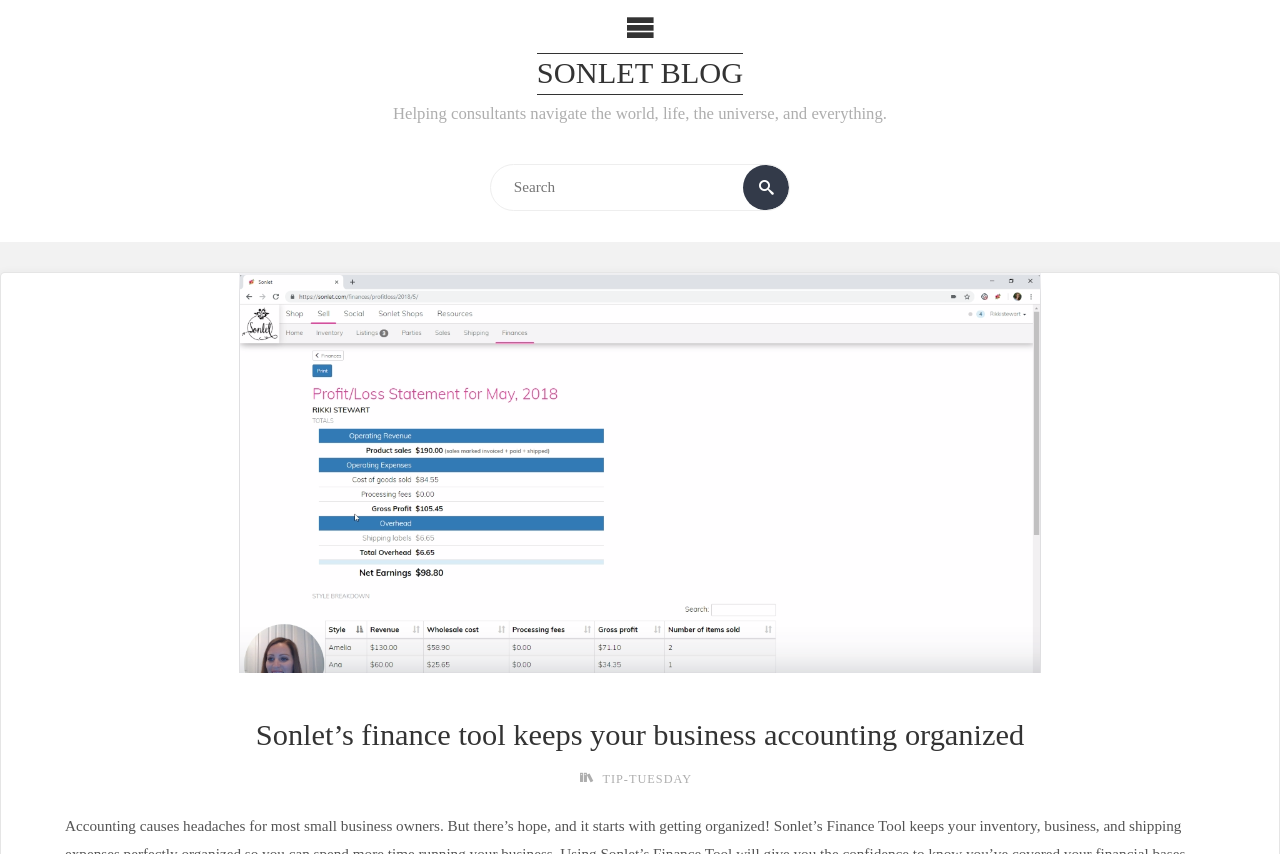What is the theme of the blog?
Craft a detailed and extensive response to the question.

The tagline 'Helping consultants navigate the world, life, the universe, and everything.' suggests that the blog is focused on consulting and business, and the finance tool mentioned in the meta description further supports this theme.